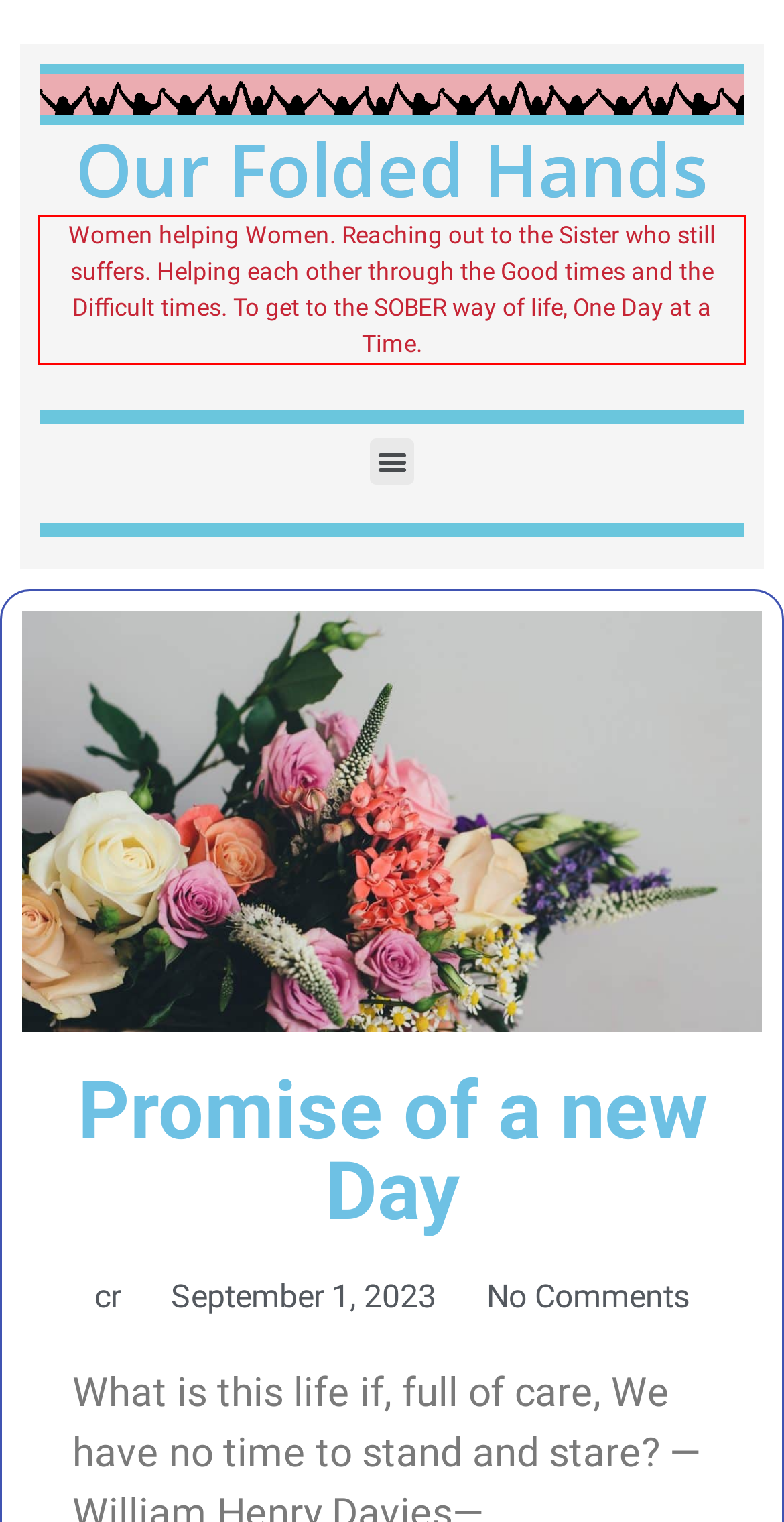Using OCR, extract the text content found within the red bounding box in the given webpage screenshot.

Women helping Women. Reaching out to the Sister who still suffers. Helping each other through the Good times and the Difficult times. To get to the SOBER way of life, One Day at a Time.